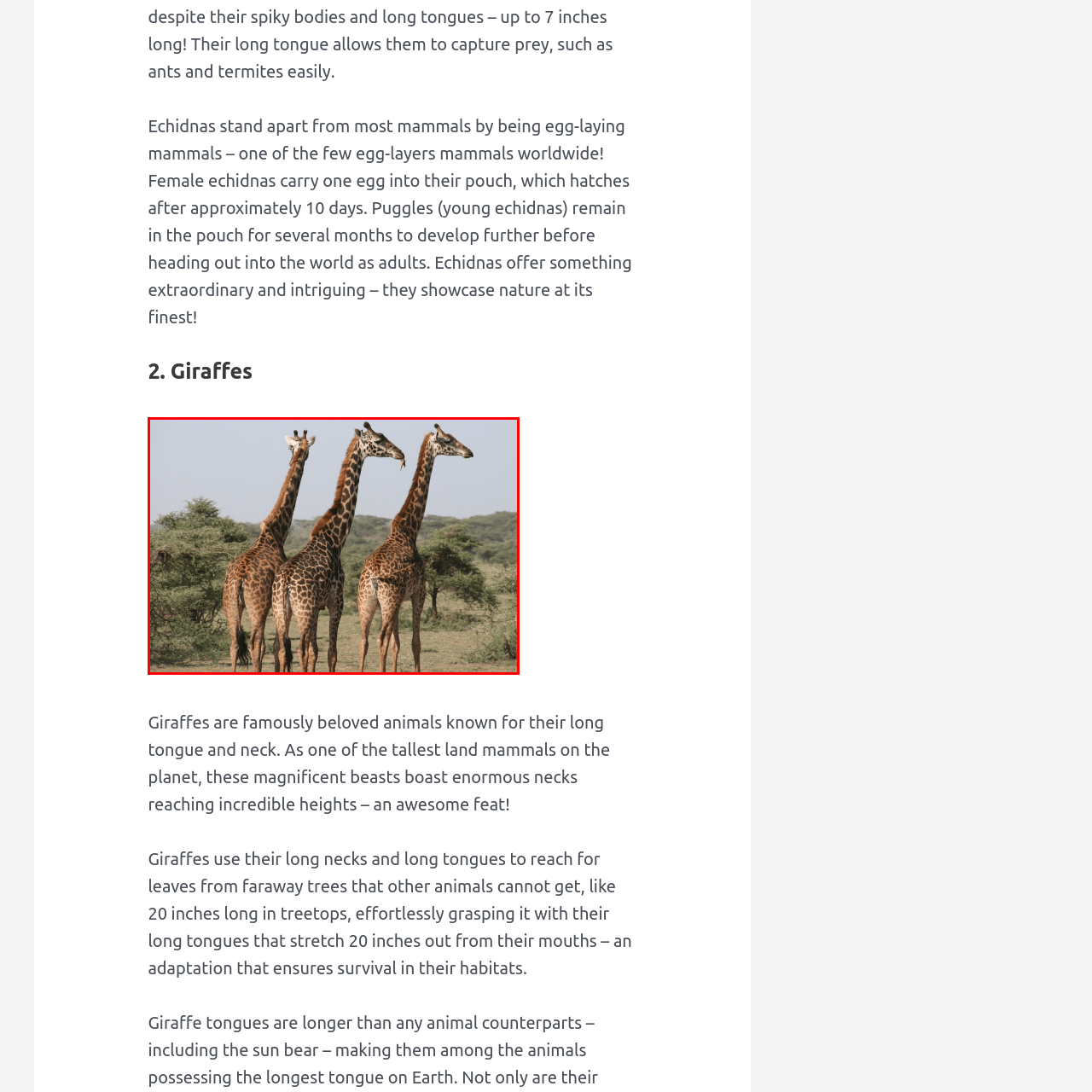Examine the contents within the red bounding box and respond with a single word or phrase: What is the characteristic feature of giraffes' coats?

Spotted